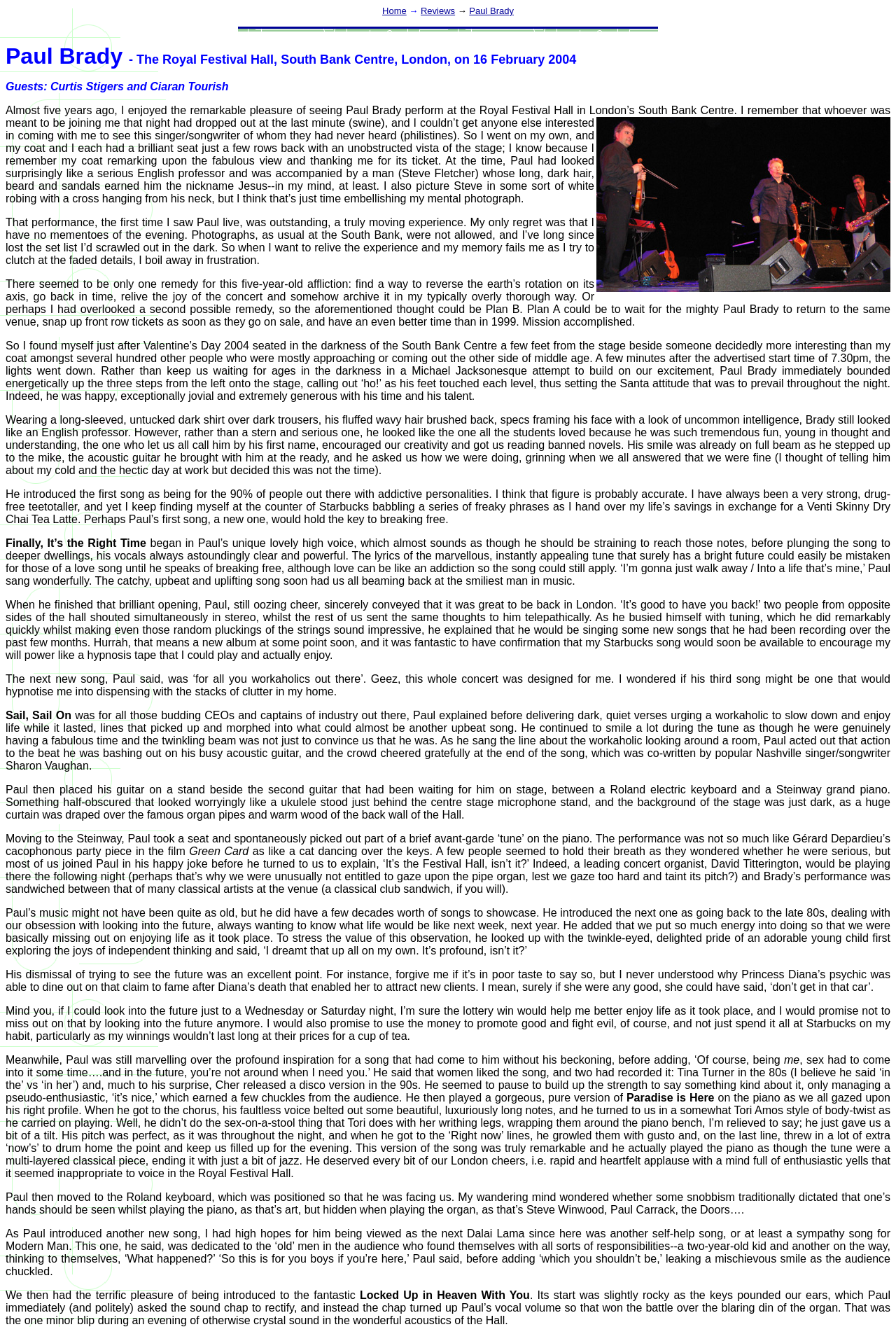What is the venue of the concert?
Please utilize the information in the image to give a detailed response to the question.

The webpage mentions 'The Royal Festival Hall, South Bank Centre, London' as the location of the concert, indicating that the venue is the Royal Festival Hall.